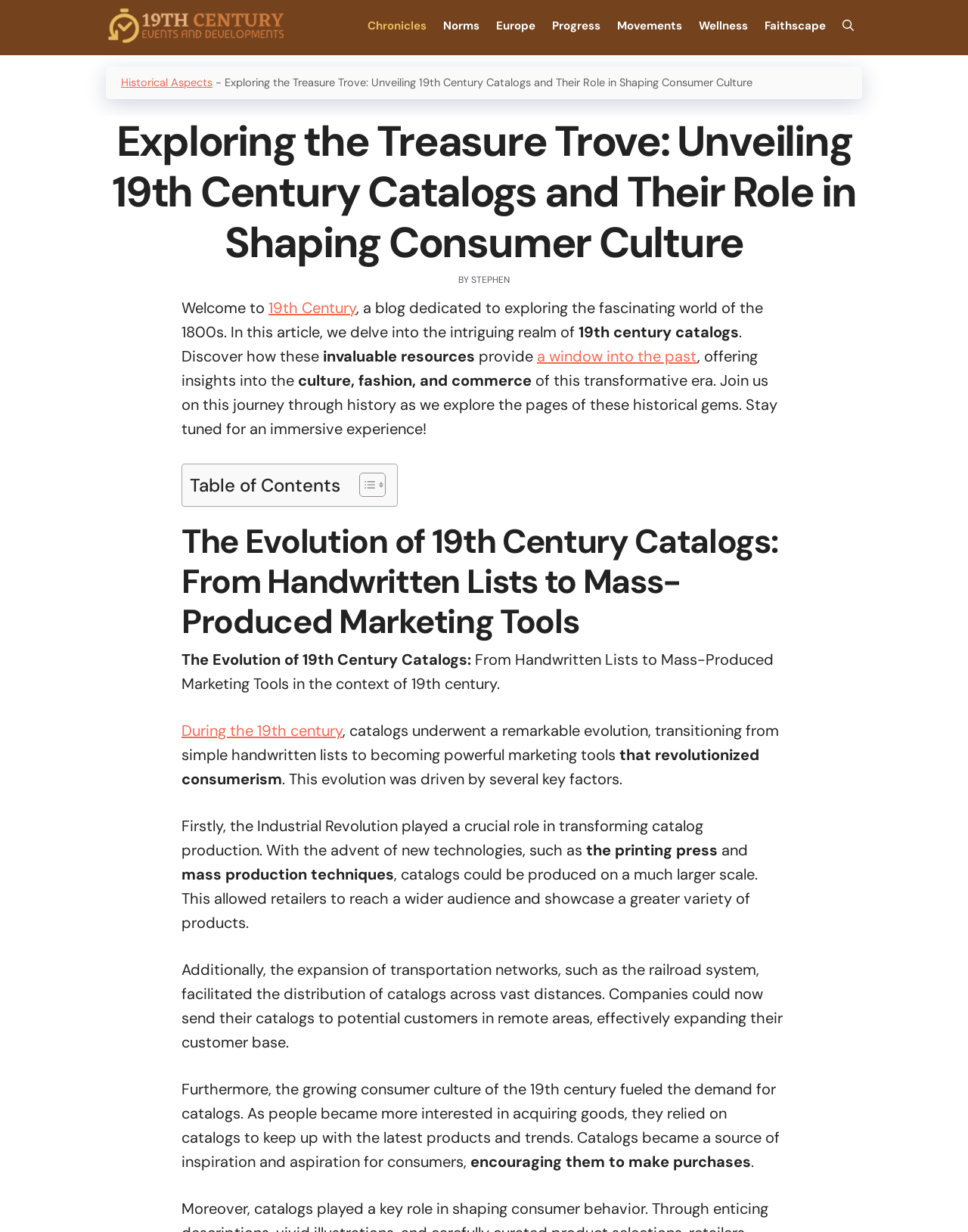Find the bounding box coordinates for the area that should be clicked to accomplish the instruction: "Read the article 'Exploring the Treasure Trove: Unveiling 19th Century Catalogs and Their Role in Shaping Consumer Culture'".

[0.109, 0.094, 0.891, 0.218]